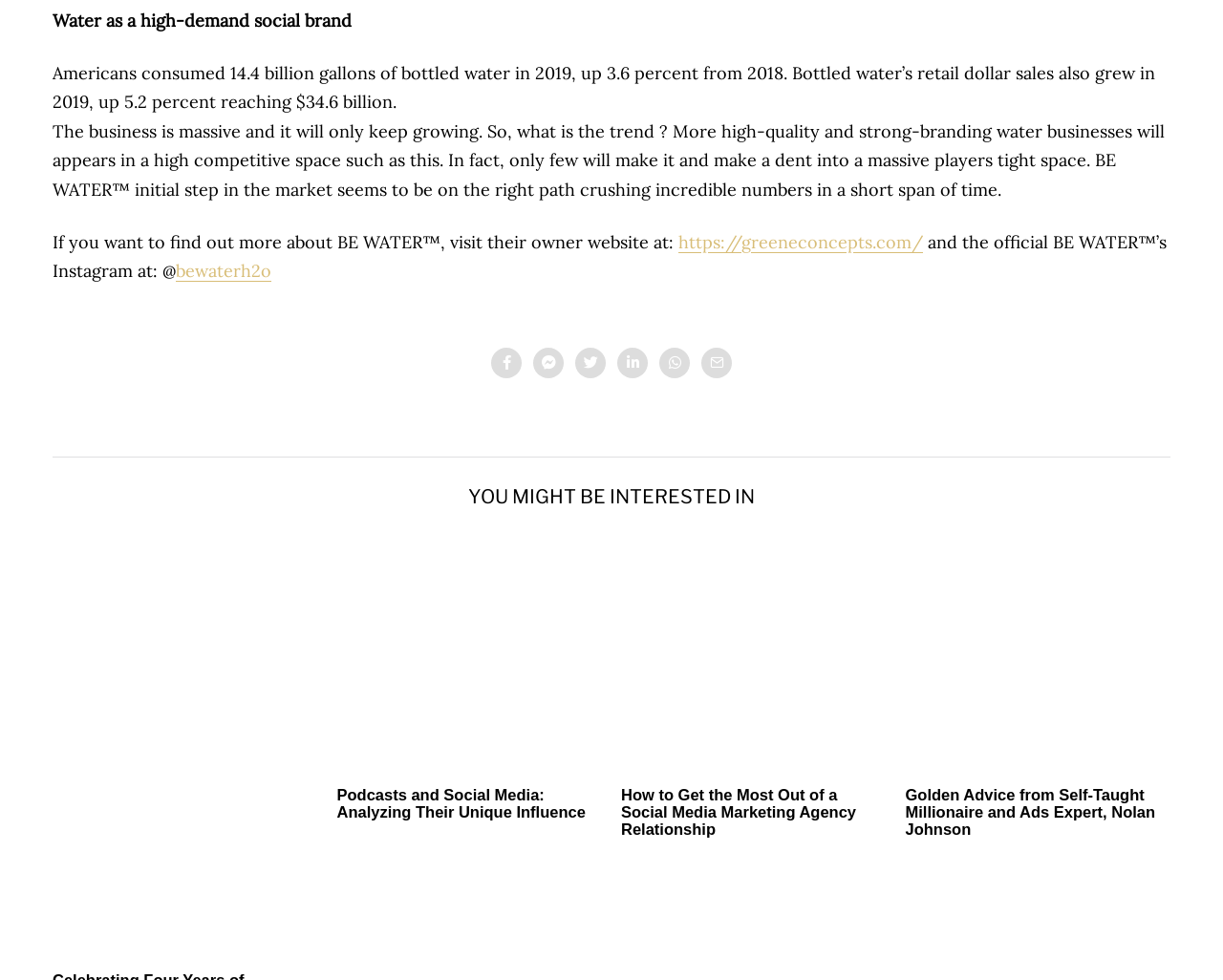Please specify the bounding box coordinates of the clickable region necessary for completing the following instruction: "read the article about podcasts and social media". The coordinates must consist of four float numbers between 0 and 1, i.e., [left, top, right, bottom].

[0.275, 0.802, 0.479, 0.837]